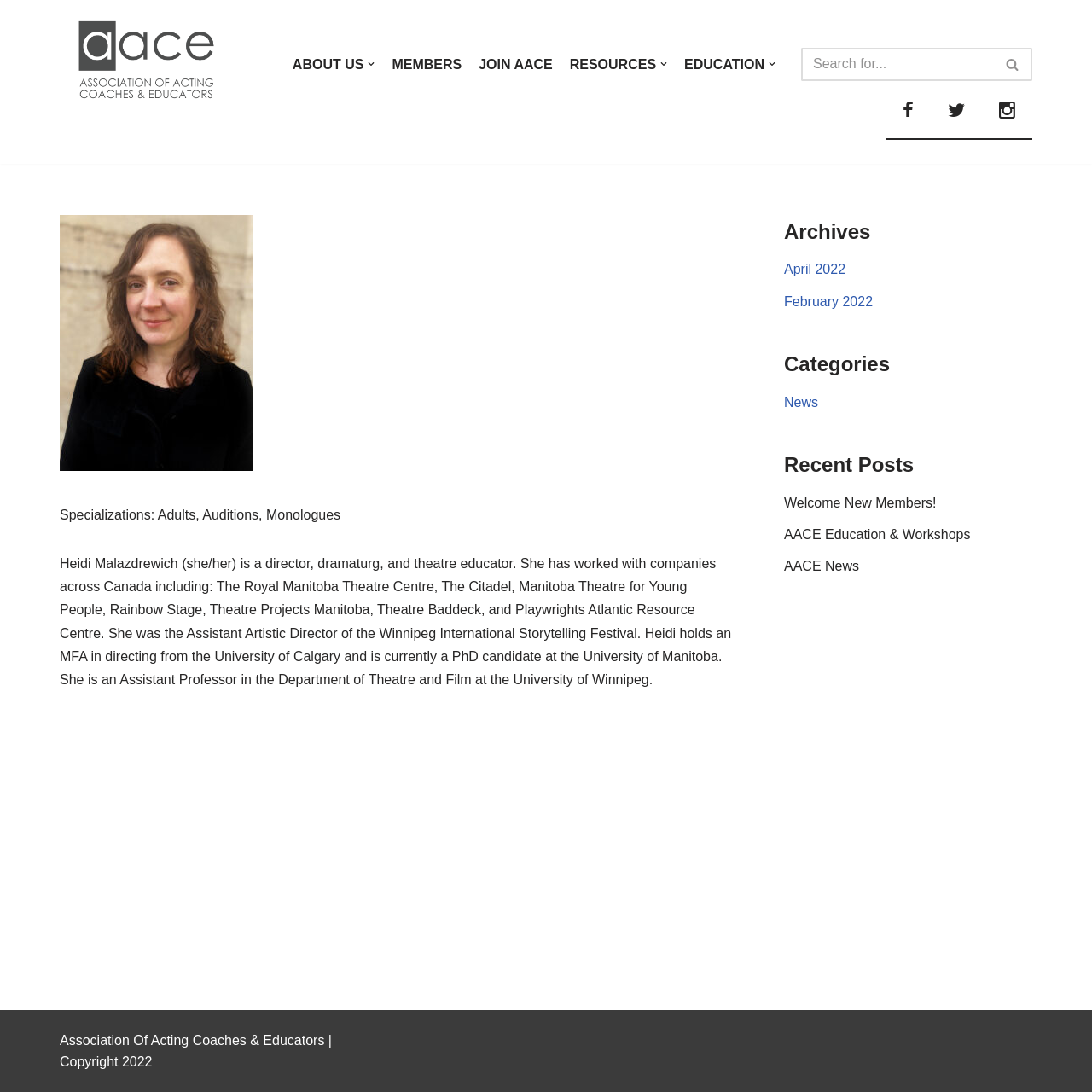Identify the coordinates of the bounding box for the element described below: "EDUCATION". Return the coordinates as four float numbers between 0 and 1: [left, top, right, bottom].

[0.627, 0.049, 0.71, 0.069]